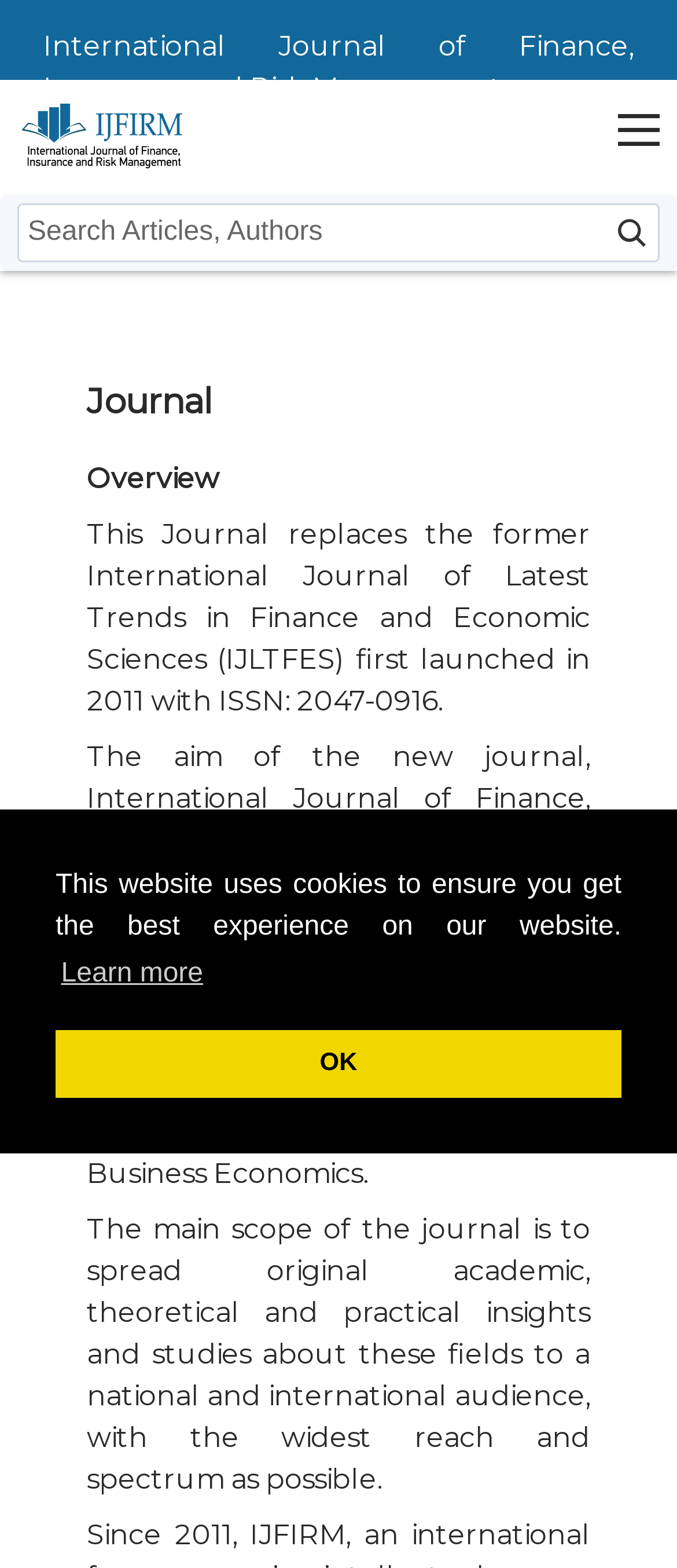Provide a single word or phrase to answer the given question: 
What is the position of the search input box?

Top-right corner